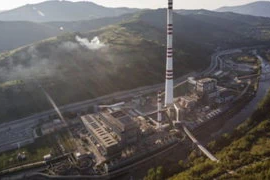Create an exhaustive description of the image.

The image shows a bird's-eye view of the Tuzla coal-fired power plant, prominently featuring its tall, striped smokestack rising above the facility. The sprawling industrial complex is situated along a river, surrounded by lush green hills and mountains in the background. The plant is an essential part of Bosnia and Herzegovina's energy infrastructure, yet it has faced scrutiny due to environmental concerns associated with coal power generation. The sunlight casts an inviting glow over the scene, highlighting the contrast between the natural landscape and the man-made structures of the power plant. This image serves as a visual representation of the ongoing discussions around energy production, pollution, and sustainability in the region.